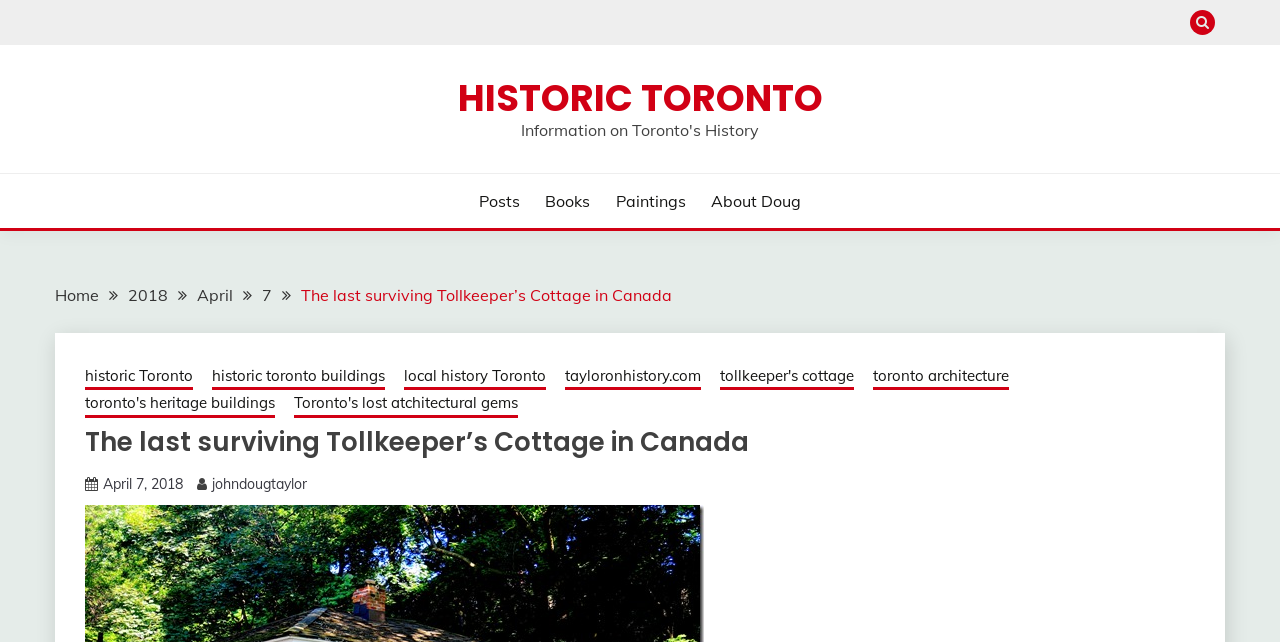Who is the author of the content?
Please ensure your answer to the question is detailed and covers all necessary aspects.

The link 'About Doug' suggests that the author of the content is Doug, and the link 'johndougtaylor' further supports this conclusion.